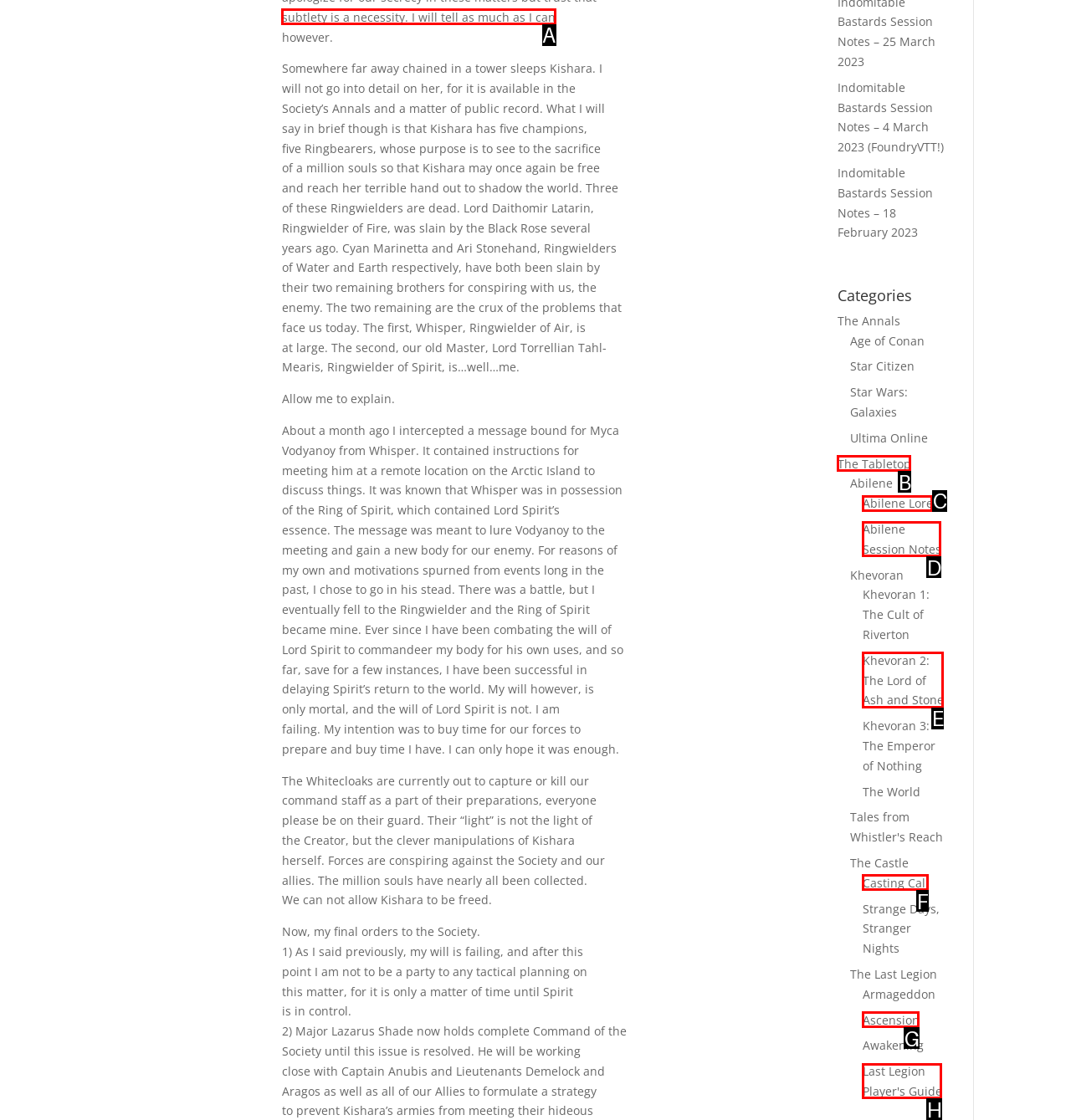To perform the task "Read the post about Kishara and the Ringwielders", which UI element's letter should you select? Provide the letter directly.

A